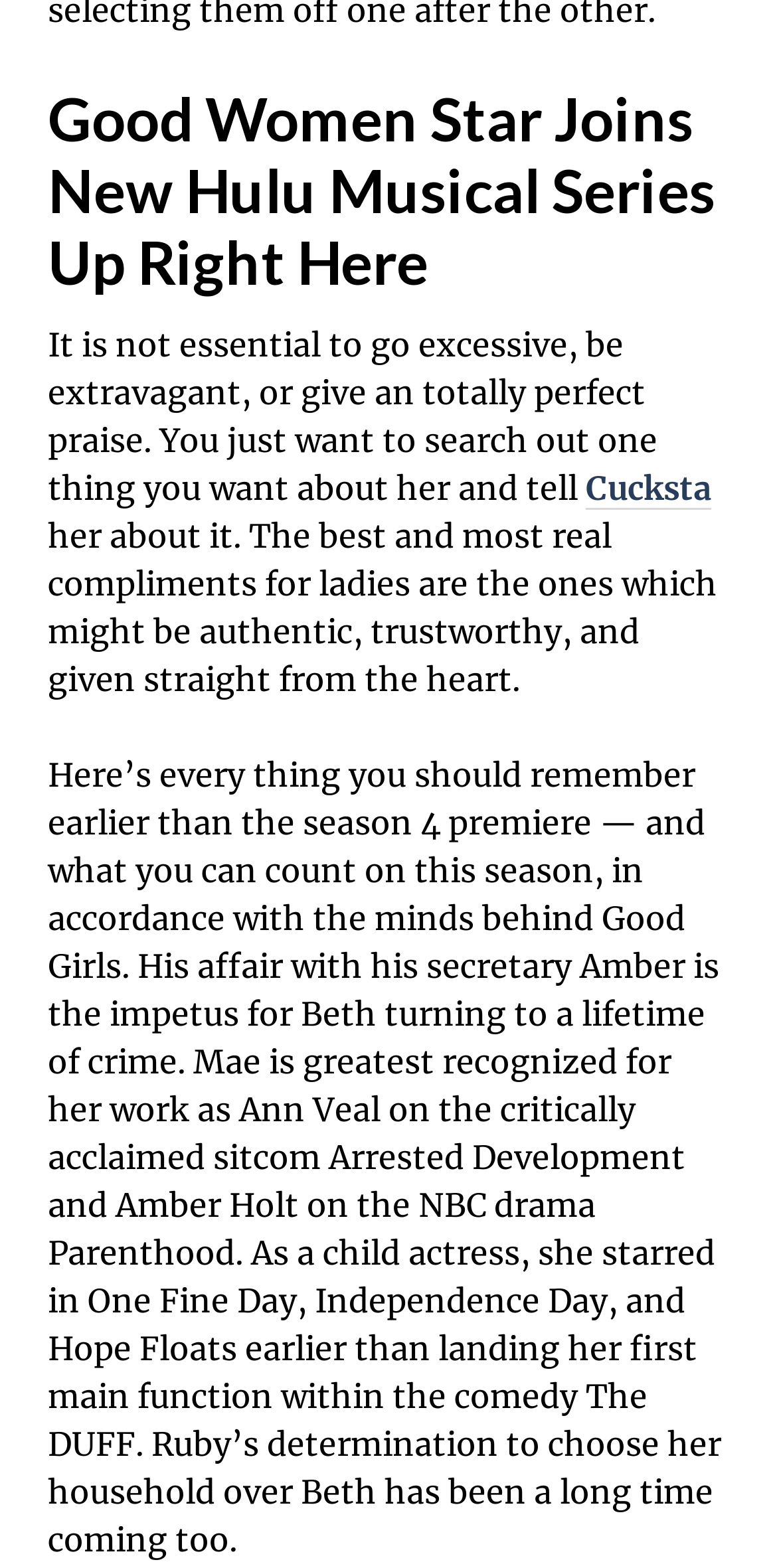Identify the bounding box of the HTML element described as: "replica watches".

[0.221, 0.644, 0.462, 0.674]